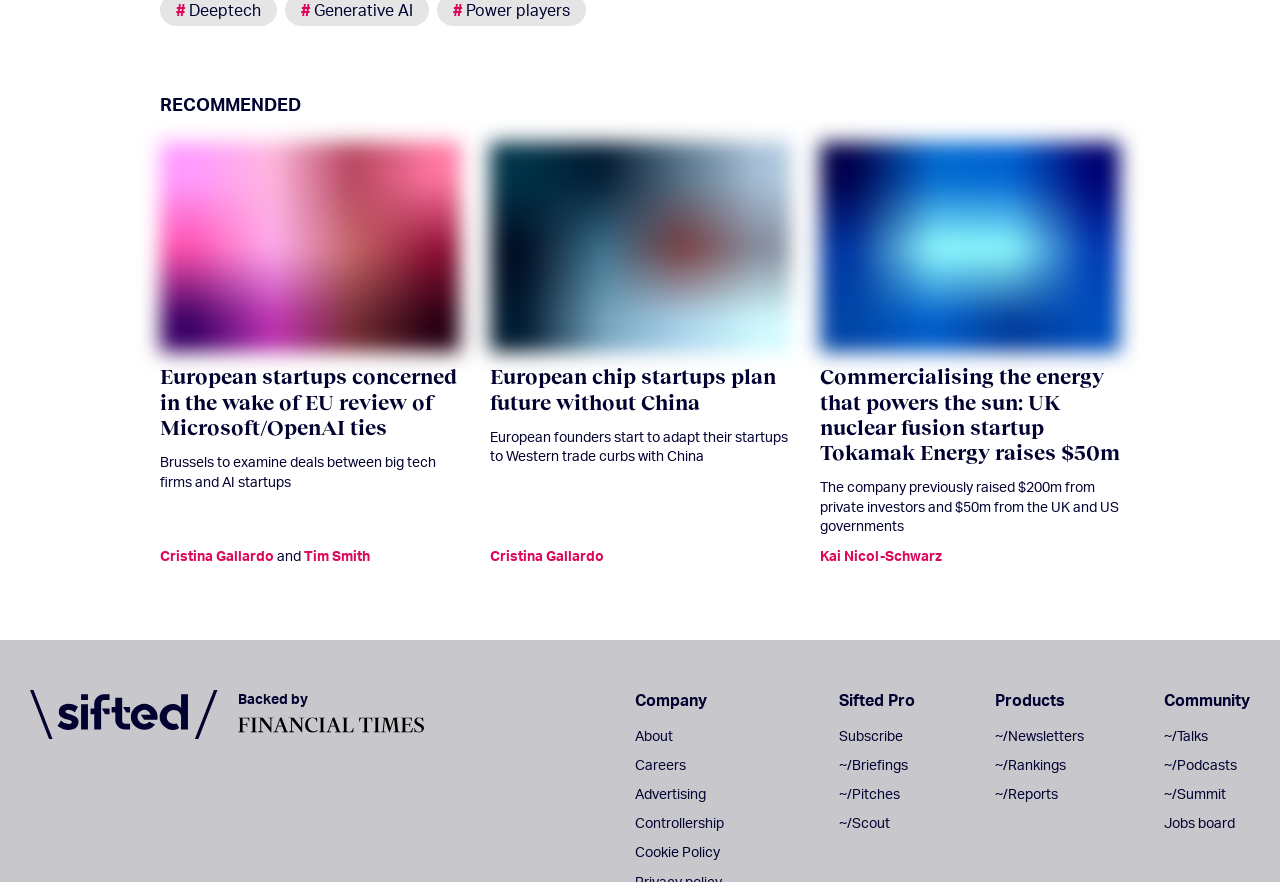Provide the bounding box coordinates of the area you need to click to execute the following instruction: "View news about Commercialising the energy that powers the sun".

[0.641, 0.4, 0.875, 0.527]